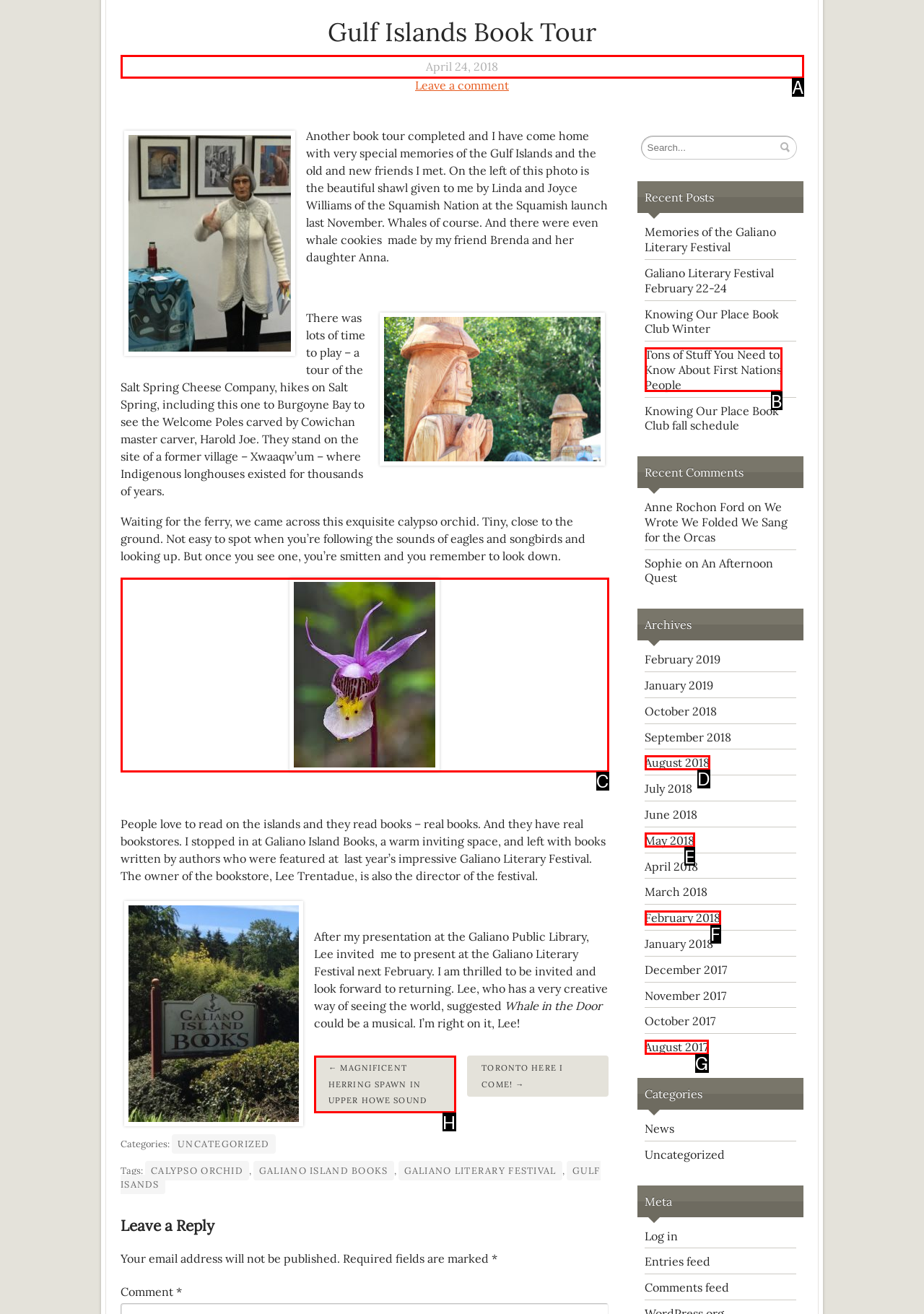Tell me which option best matches the description: Contact Us
Answer with the option's letter from the given choices directly.

None